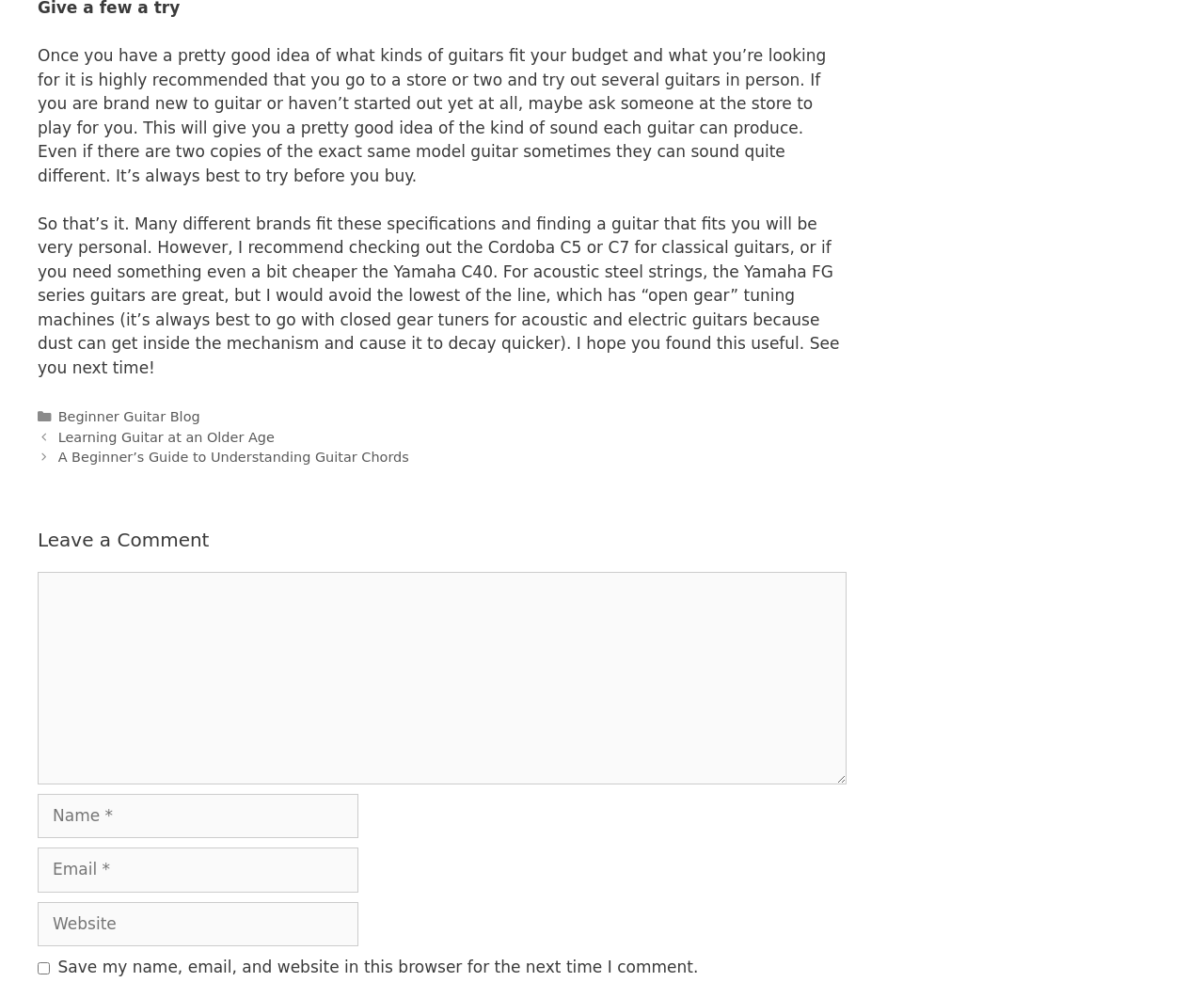What is the purpose of the textbox labeled 'Comment'?
Using the image, give a concise answer in the form of a single word or short phrase.

To leave a comment